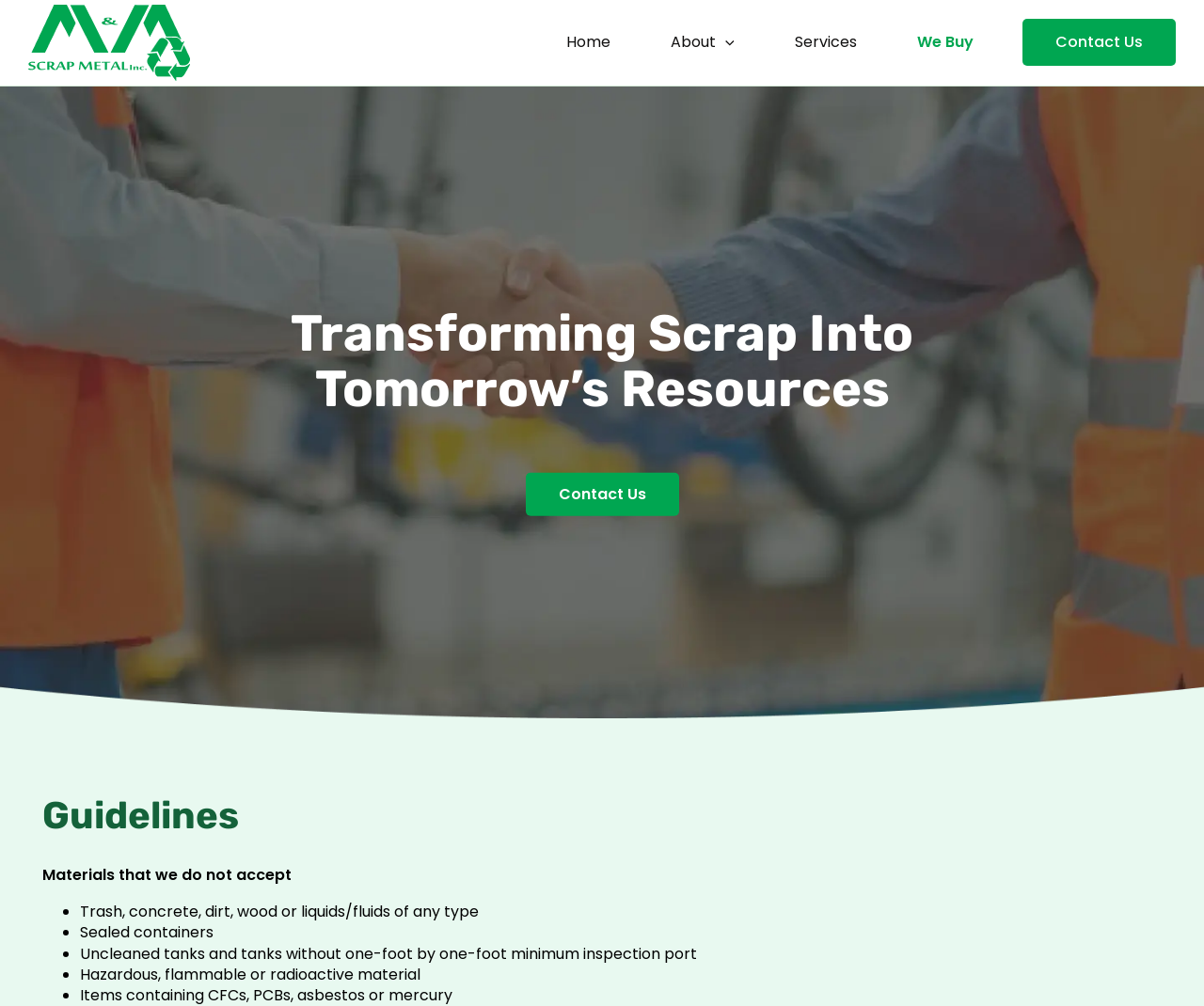What is the name of the company?
Carefully examine the image and provide a detailed answer to the question.

The name of the company can be found in the top-left corner of the webpage, where it is written as 'M&M SCRAP METAL INC.' in bold font.